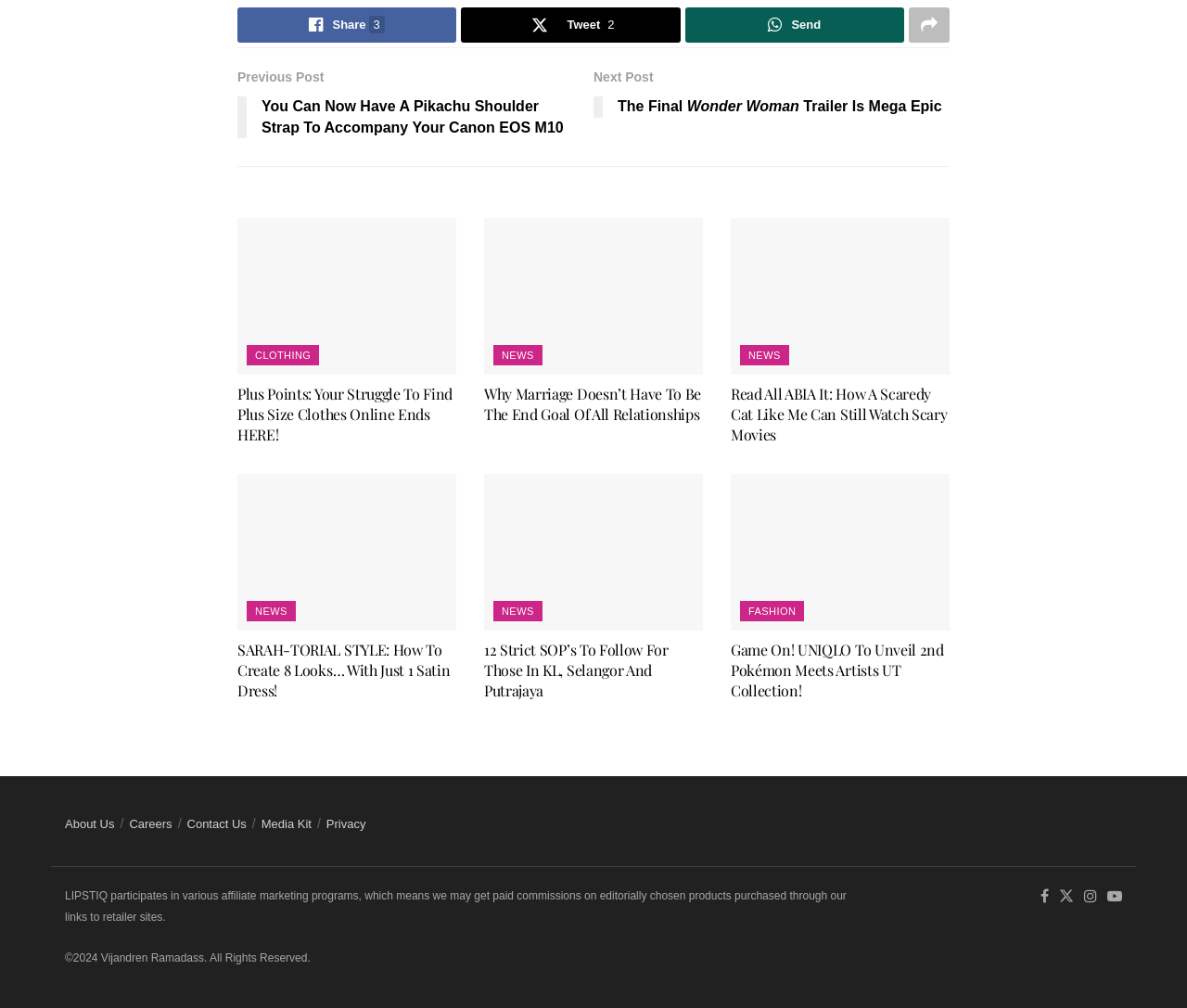Highlight the bounding box coordinates of the element you need to click to perform the following instruction: "Visit the Pinterest website."

[0.2, 0.47, 0.384, 0.625]